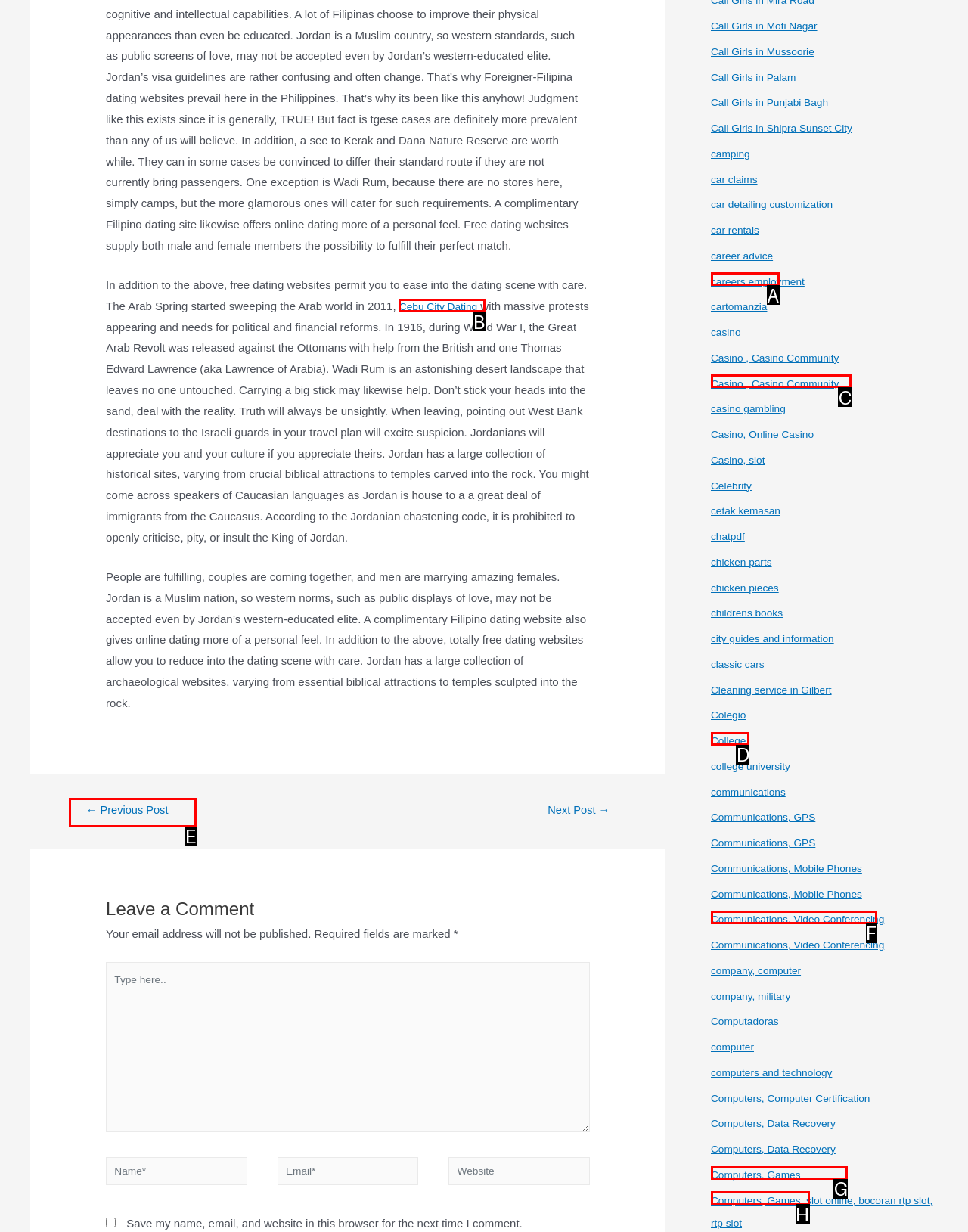Identify the letter that best matches this UI element description: Colegio
Answer with the letter from the given options.

D